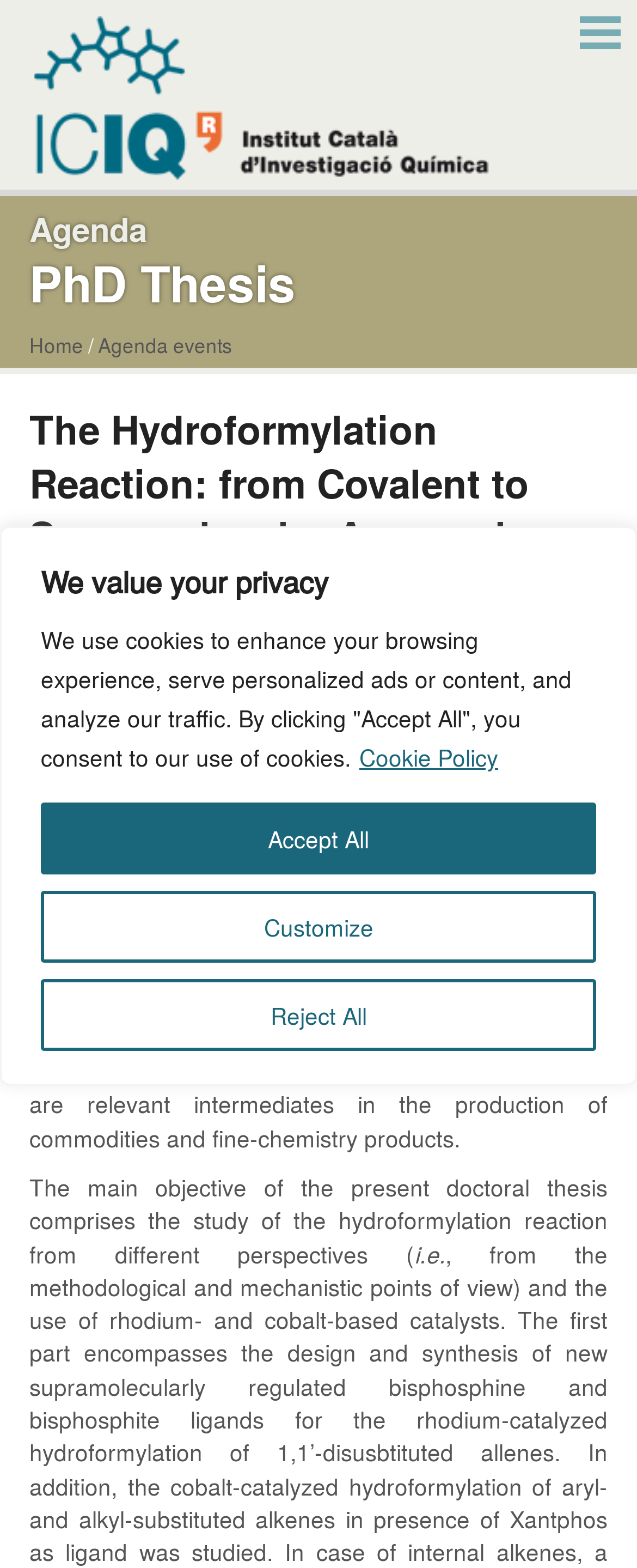What is the time of the event?
Look at the image and provide a detailed response to the question.

I found the answer by looking at the section that describes the event, where it says '11:00'.